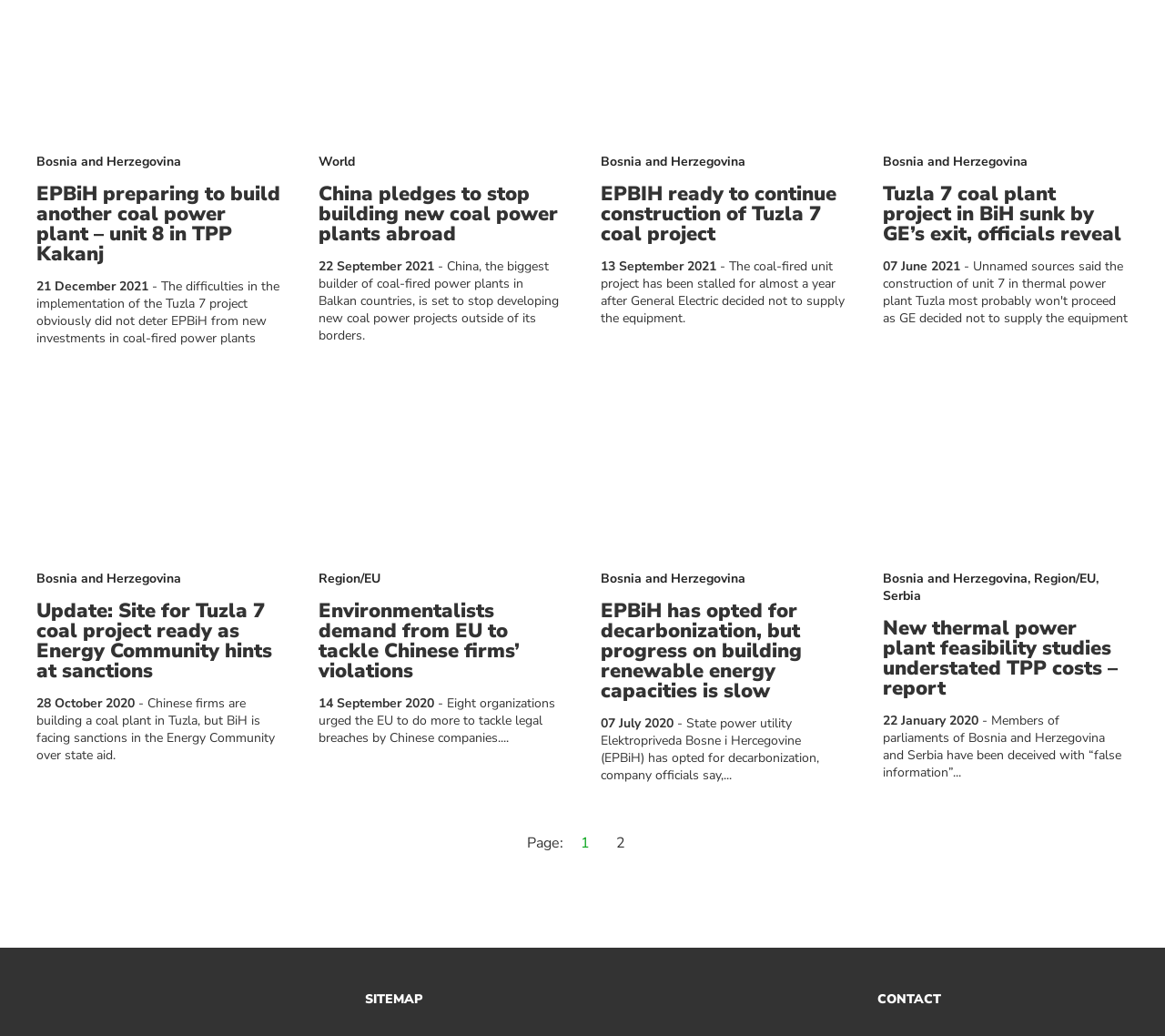How many pages are there in this webpage?
Please answer the question with a detailed and comprehensive explanation.

I found a pagination section at the bottom of the webpage, which shows 'Page:' and a link to '2', indicating that there are at least two pages in this webpage.